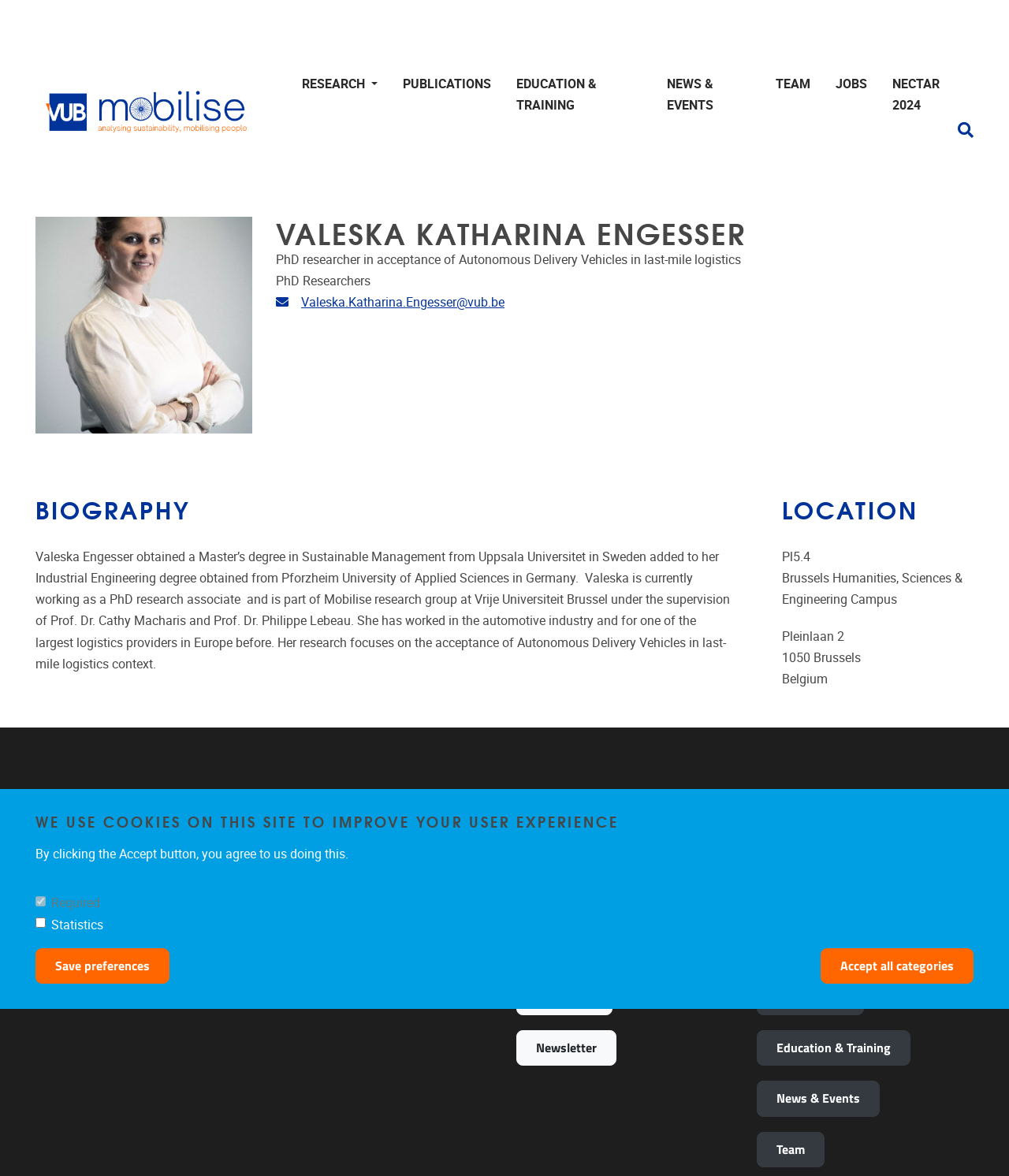Specify the bounding box coordinates of the area to click in order to execute this command: 'View Valeska's email address'. The coordinates should consist of four float numbers ranging from 0 to 1, and should be formatted as [left, top, right, bottom].

[0.298, 0.251, 0.5, 0.263]